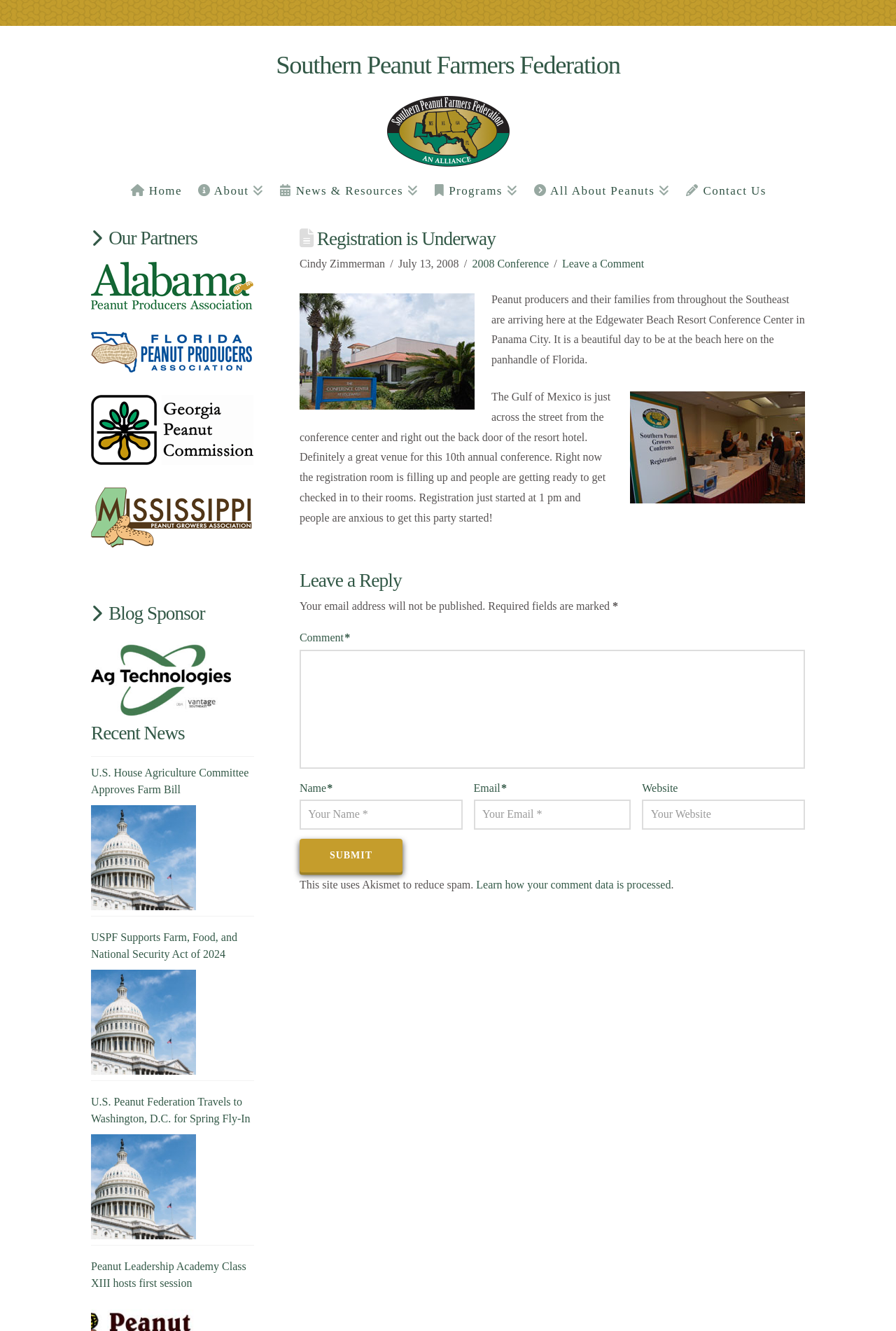Find and specify the bounding box coordinates that correspond to the clickable region for the instruction: "Leave a comment".

[0.627, 0.193, 0.719, 0.202]